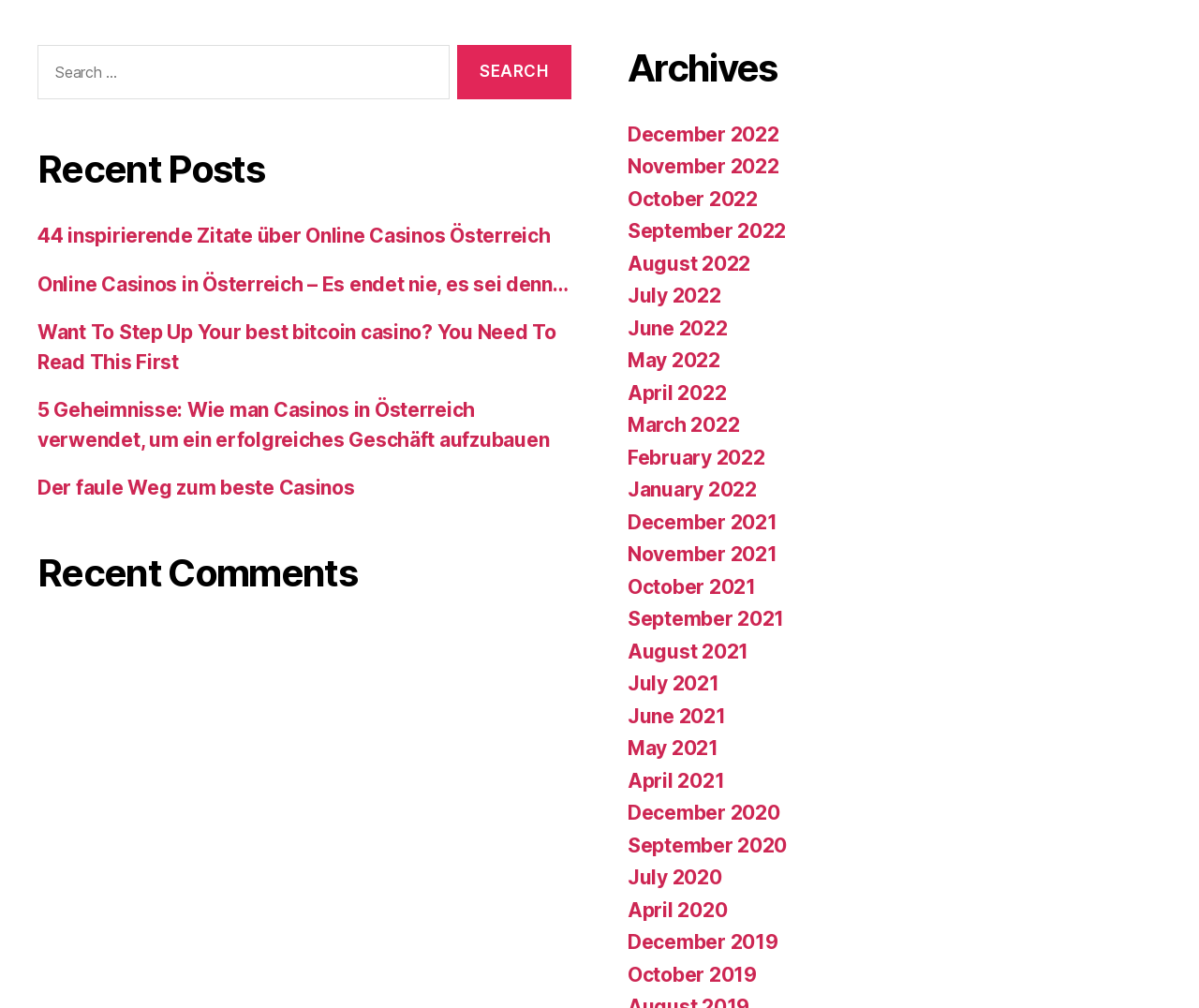How many recent posts are listed?
Using the image as a reference, answer with just one word or a short phrase.

5